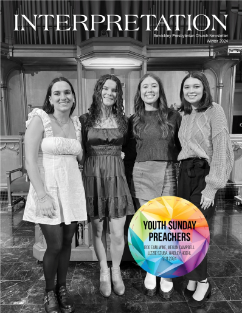How many women are in the image?
Based on the screenshot, provide your answer in one word or phrase.

Four